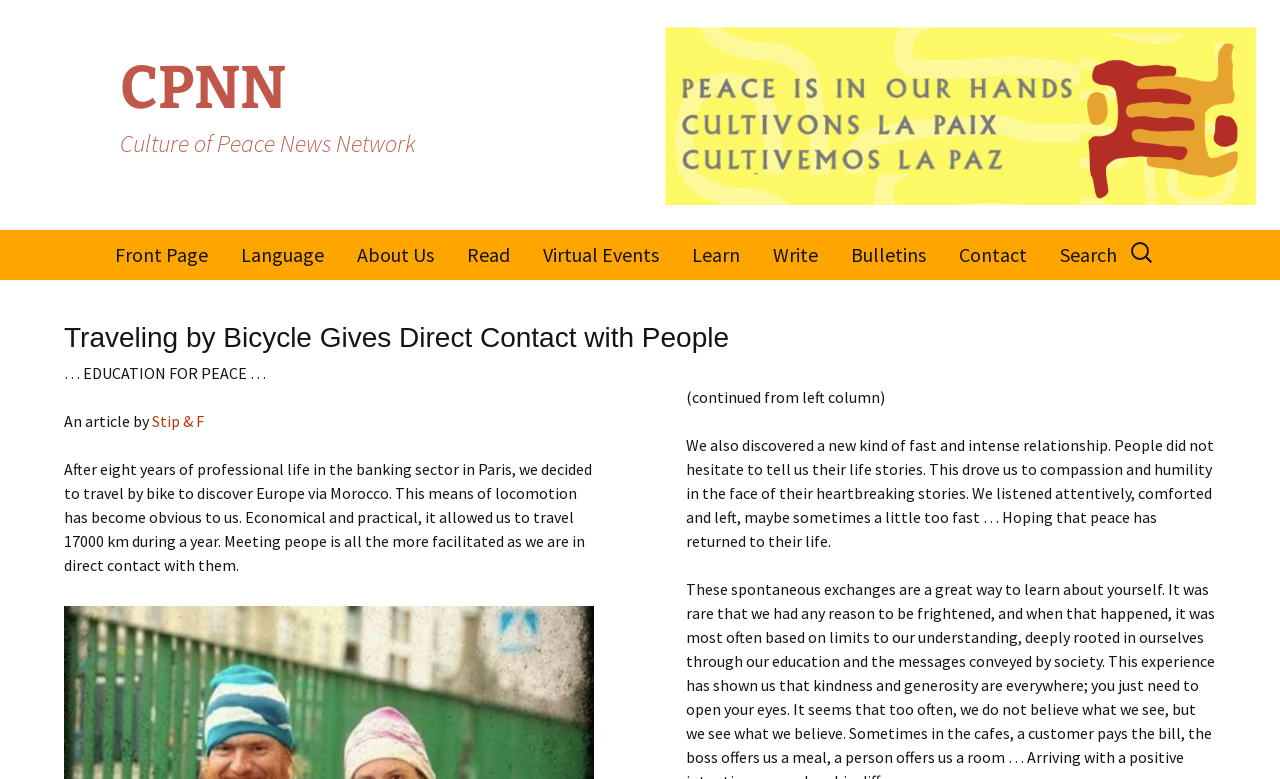Please identify the bounding box coordinates of the element on the webpage that should be clicked to follow this instruction: "Read the article by Stip & F". The bounding box coordinates should be given as four float numbers between 0 and 1, formatted as [left, top, right, bottom].

[0.119, 0.528, 0.159, 0.554]